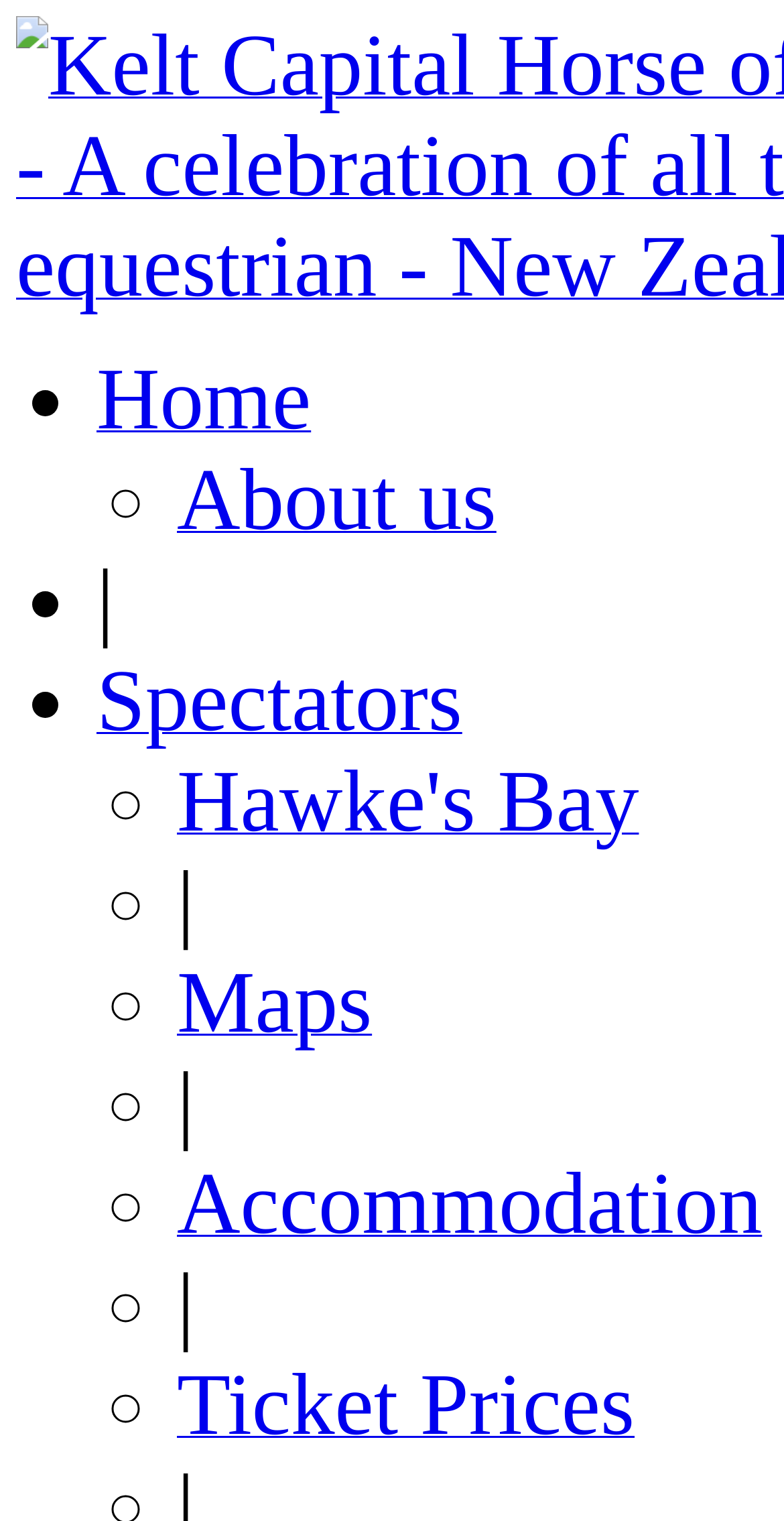Please find the bounding box coordinates of the element that must be clicked to perform the given instruction: "Call the phone number for a free quote". The coordinates should be four float numbers from 0 to 1, i.e., [left, top, right, bottom].

None